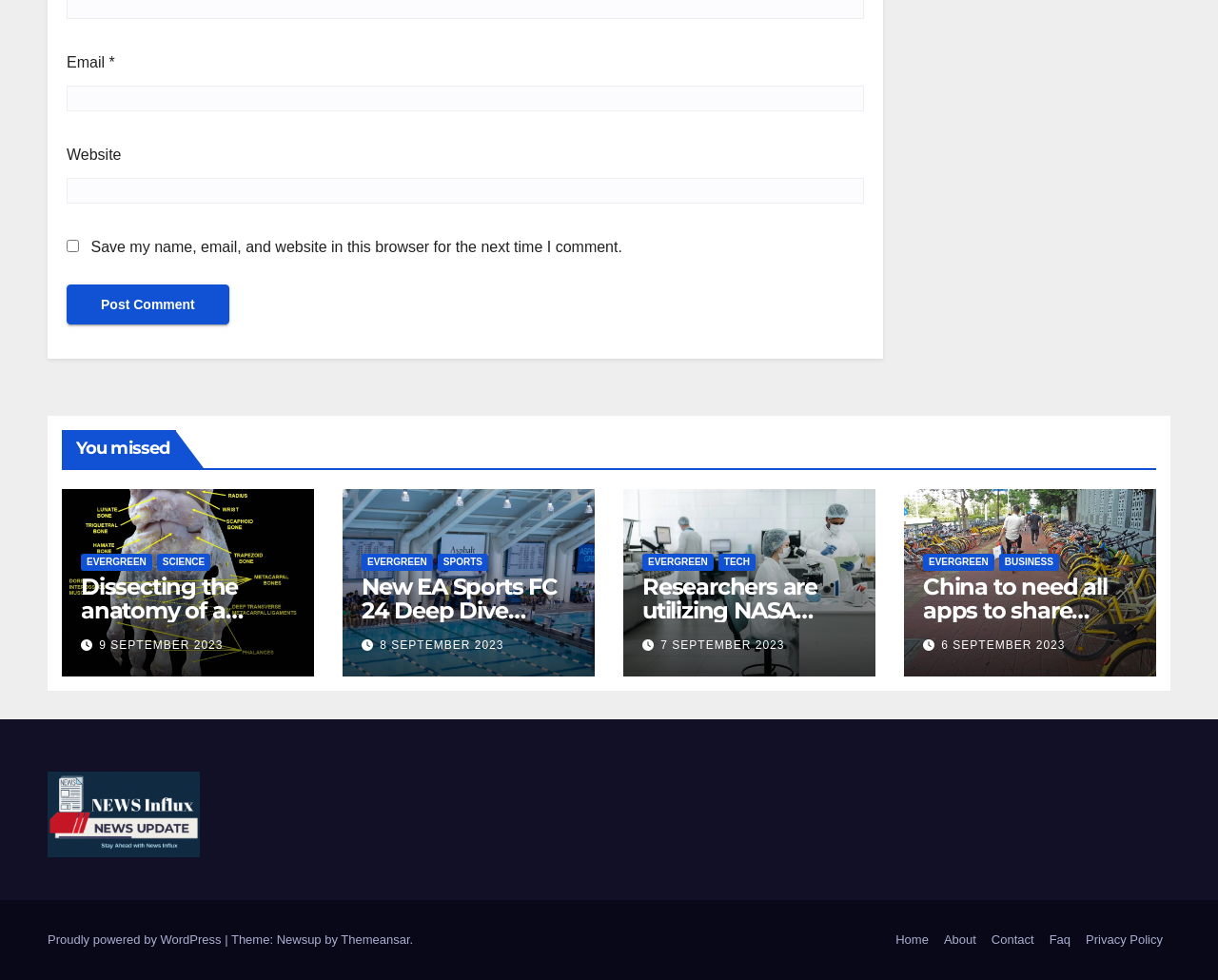What is the function of the 'Post Comment' button? Please answer the question using a single word or phrase based on the image.

Submit a comment